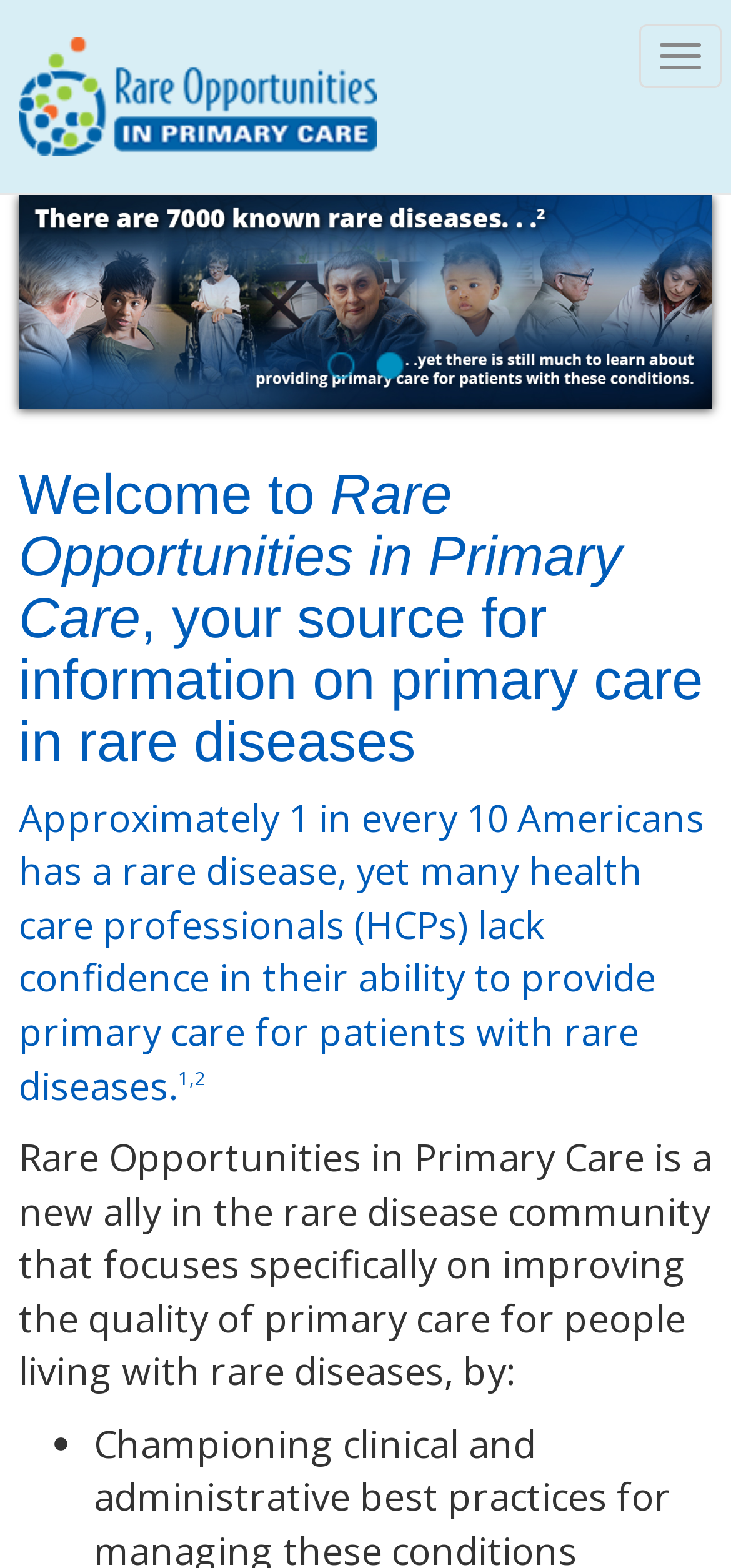How many links are present on the webpage?
By examining the image, provide a one-word or phrase answer.

2